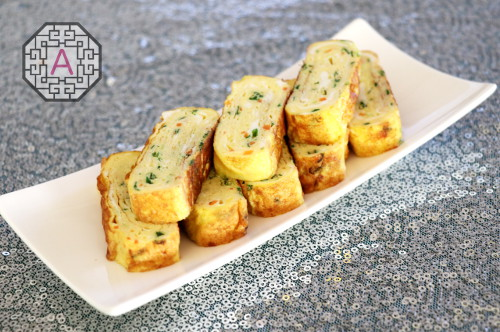What is the yield of the recipe?
Please provide a single word or phrase in response based on the screenshot.

3 cups